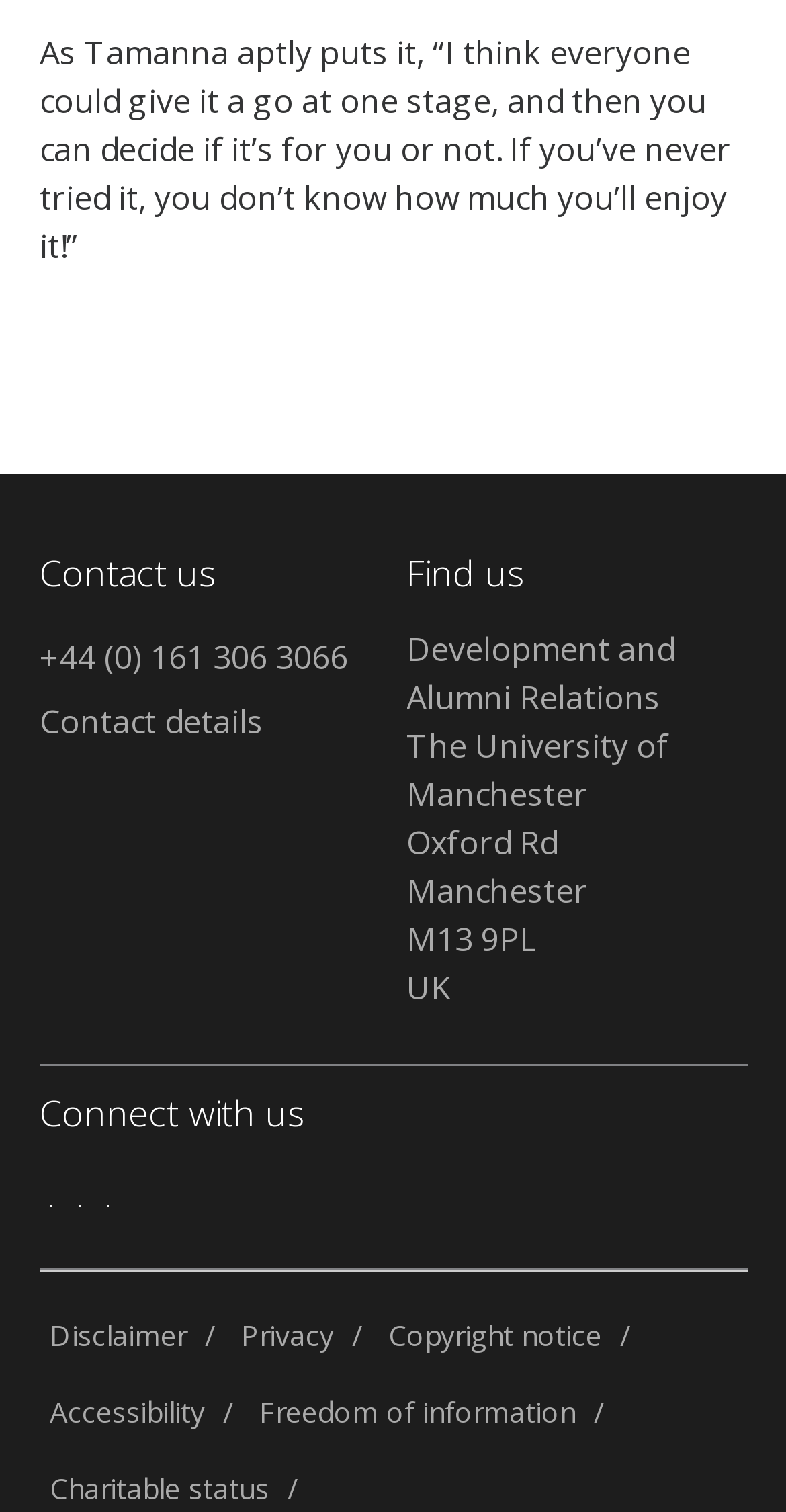What is the phone number to contact the university?
Offer a detailed and full explanation in response to the question.

The phone number can be found in the 'Contact us' section, which is a heading element on the webpage. Under this heading, there is a link element with the text '+44 (0) 161 306 3066', which is the phone number to contact the university.